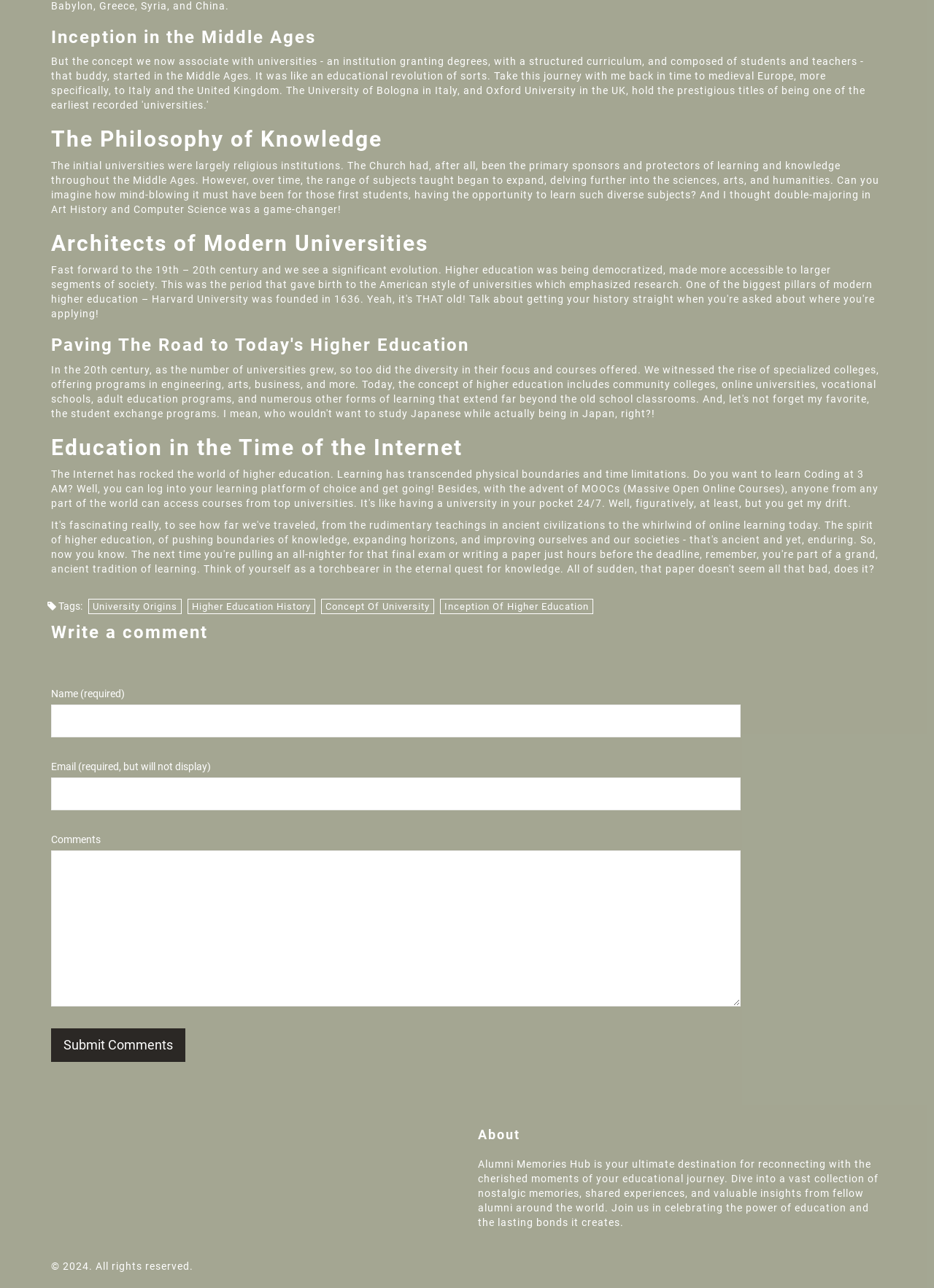What is the name of the website?
Use the screenshot to answer the question with a single word or phrase.

Alumni Memories Hub